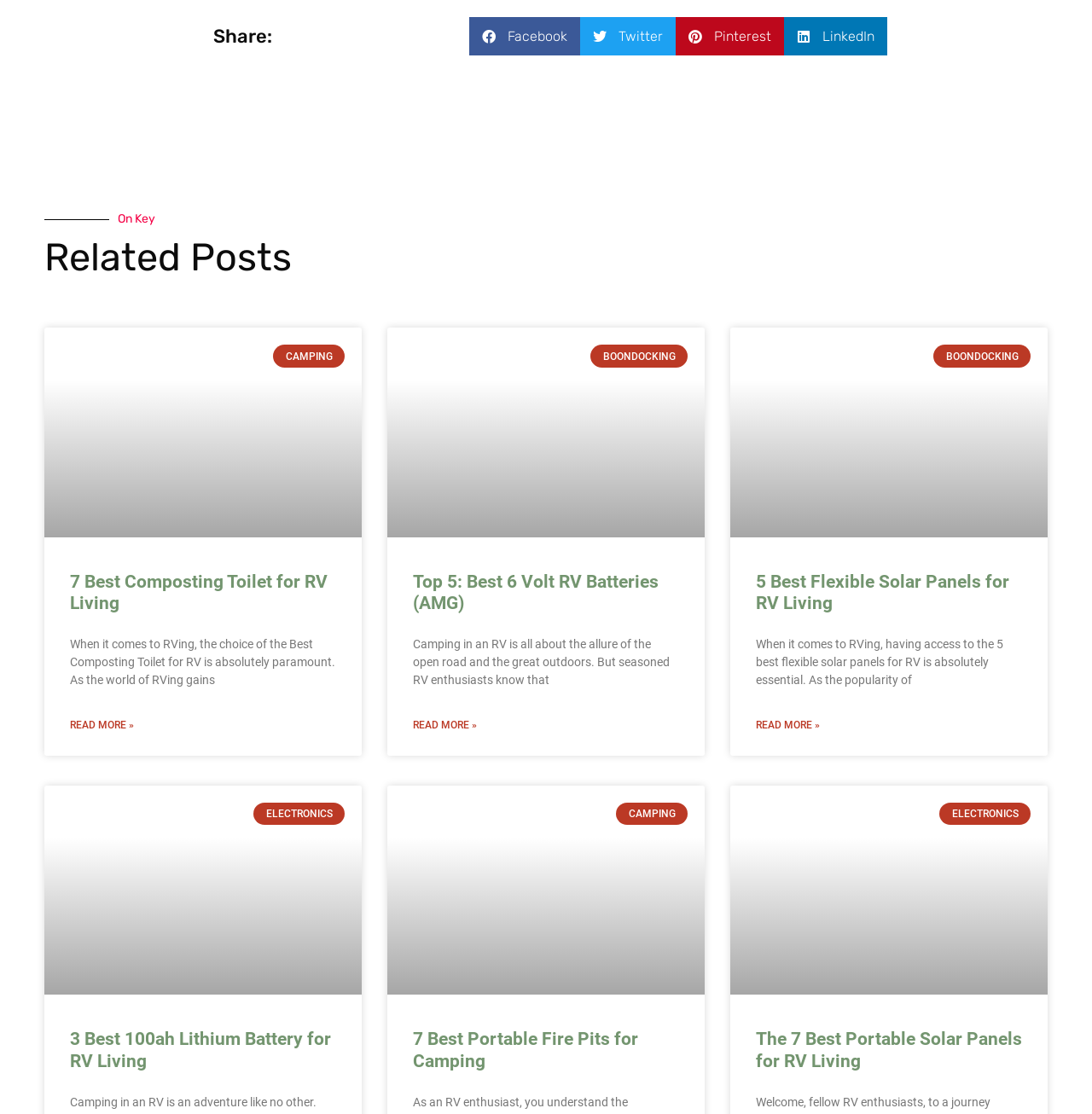Locate the bounding box coordinates of the clickable element to fulfill the following instruction: "Read more about 7 Best Composting Toilet for RV Living". Provide the coordinates as four float numbers between 0 and 1 in the format [left, top, right, bottom].

[0.064, 0.64, 0.123, 0.663]